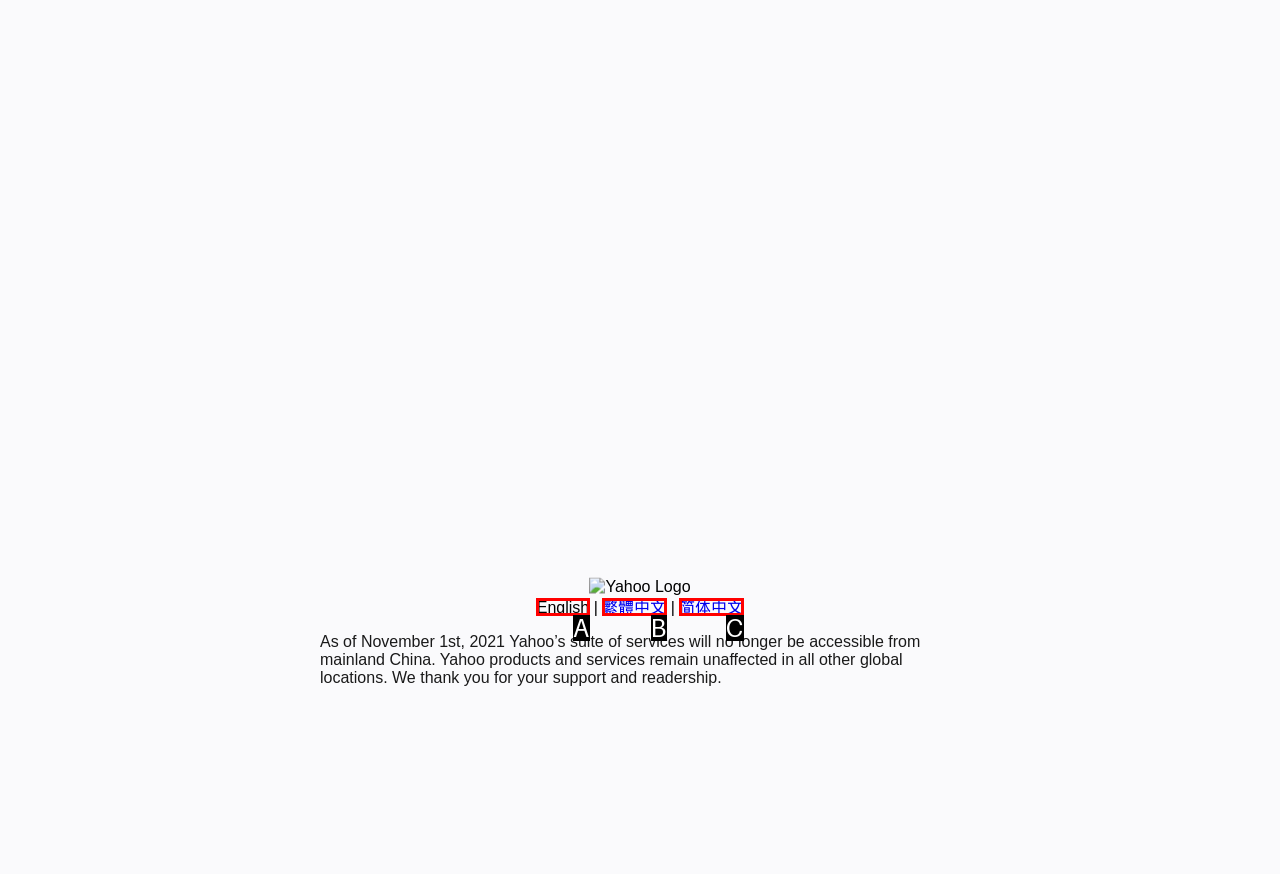Given the element description: 简体中文, choose the HTML element that aligns with it. Indicate your choice with the corresponding letter.

C